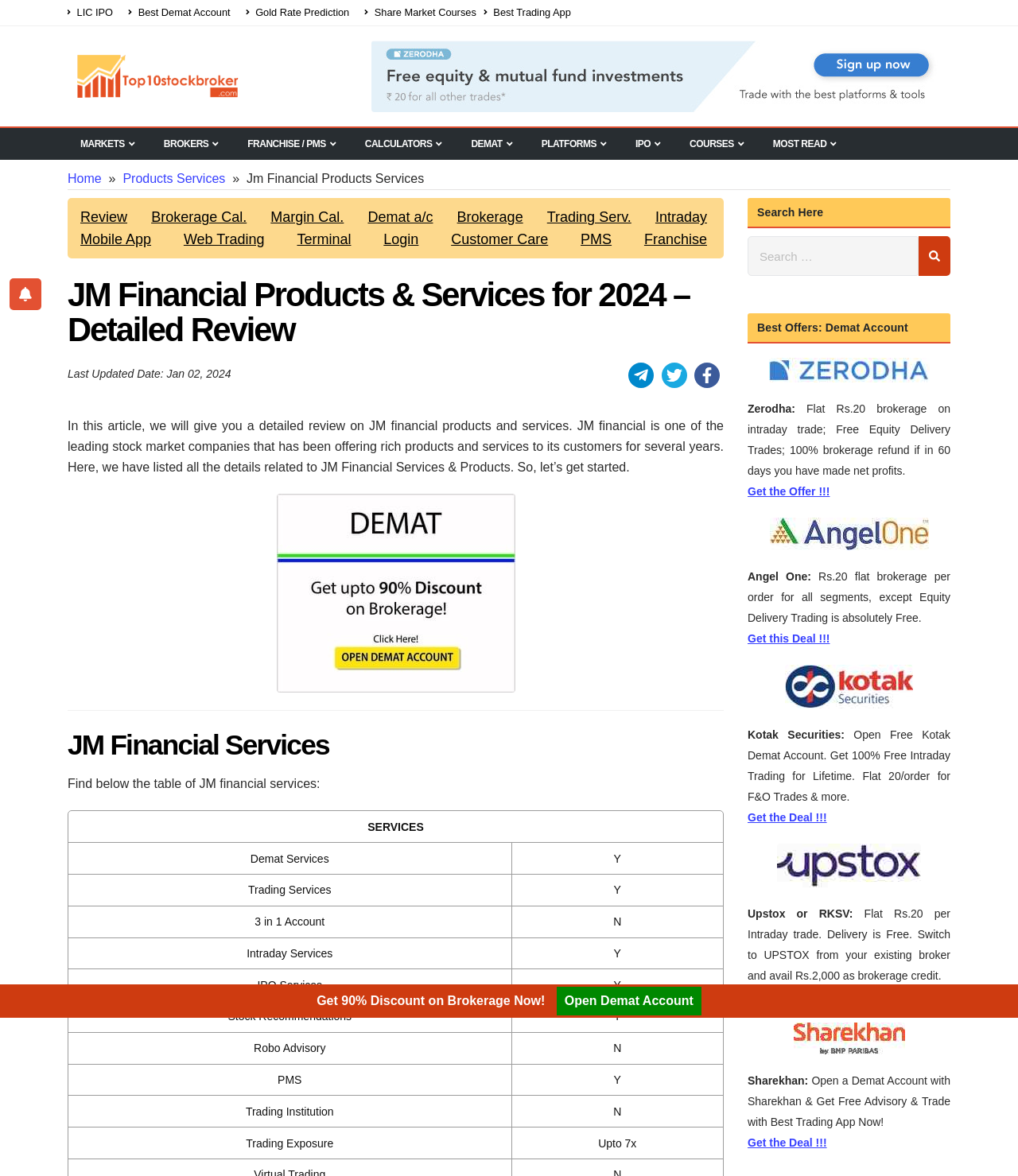Is Robo Advisory service available with JM Financial?
Answer the question with a detailed and thorough explanation.

The table of JM financial services lists 'Robo Advisory' as one of the services offered, and the corresponding cell in the table has a 'N' indicating that the service is not available.